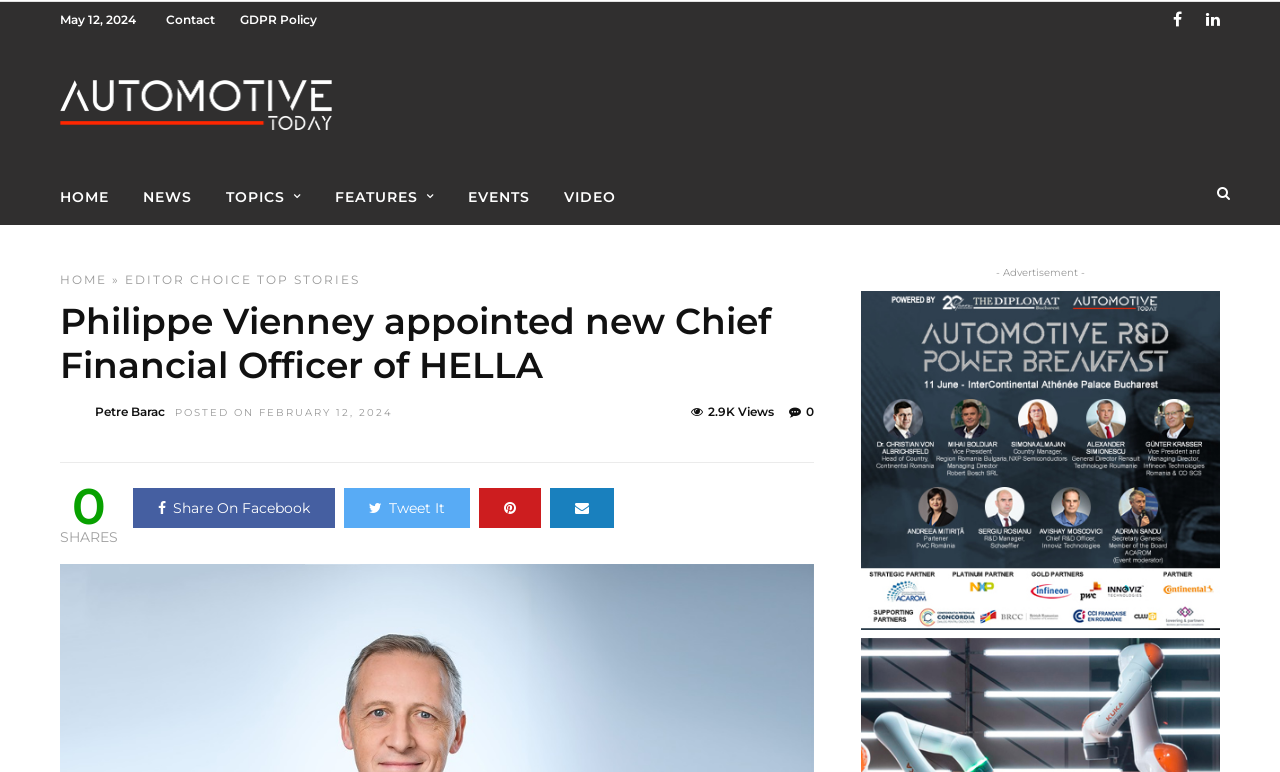What is the section above the article title?
Analyze the image and deliver a detailed answer to the question.

I found the section above the article title by looking at the links 'HOME', 'NEWS', 'TOPICS', 'FEATURES', 'EVENTS', and 'VIDEO' which are located above the title of the article.